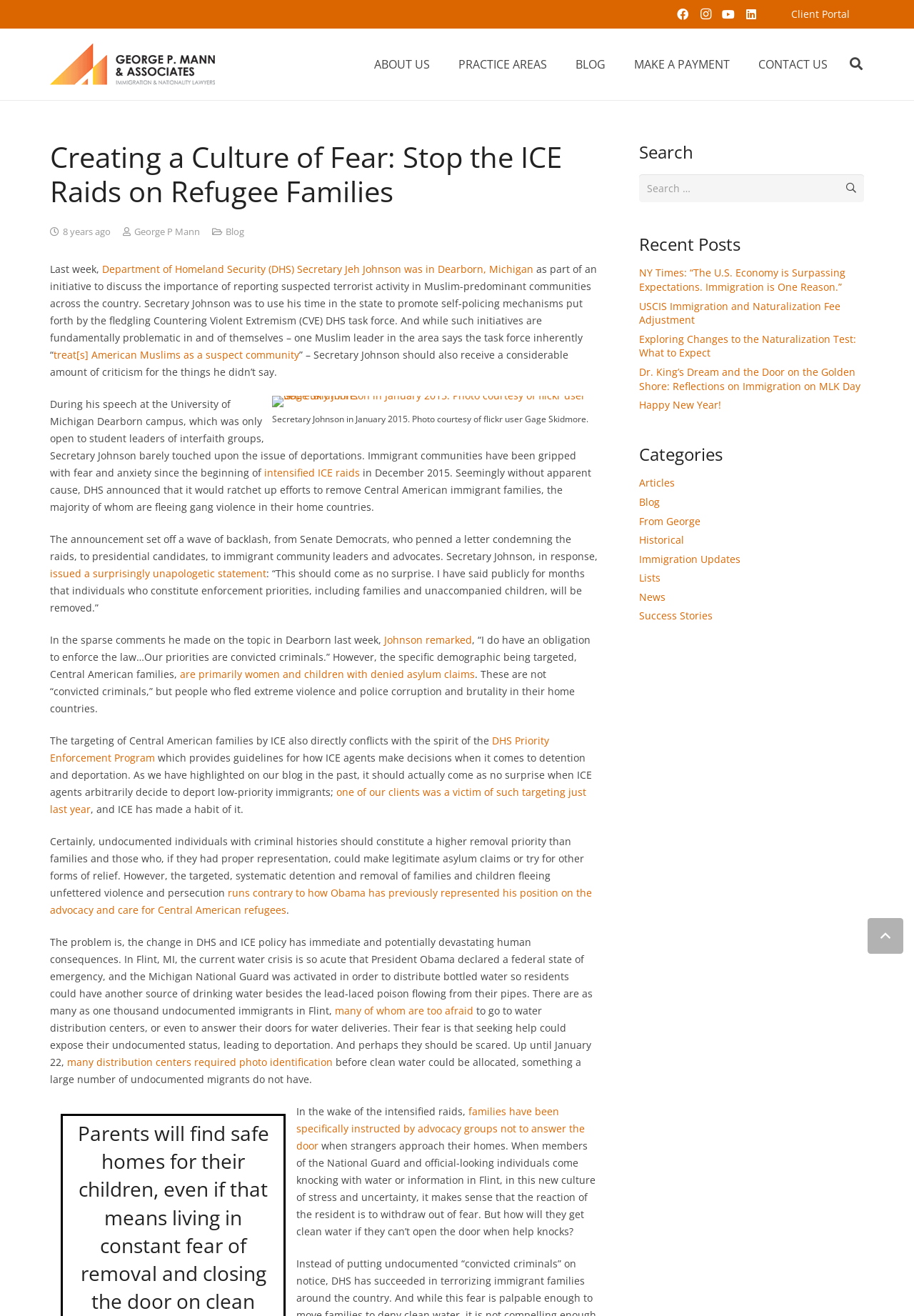Please indicate the bounding box coordinates of the element's region to be clicked to achieve the instruction: "Learn about the author George P Mann". Provide the coordinates as four float numbers between 0 and 1, i.e., [left, top, right, bottom].

[0.147, 0.17, 0.219, 0.183]